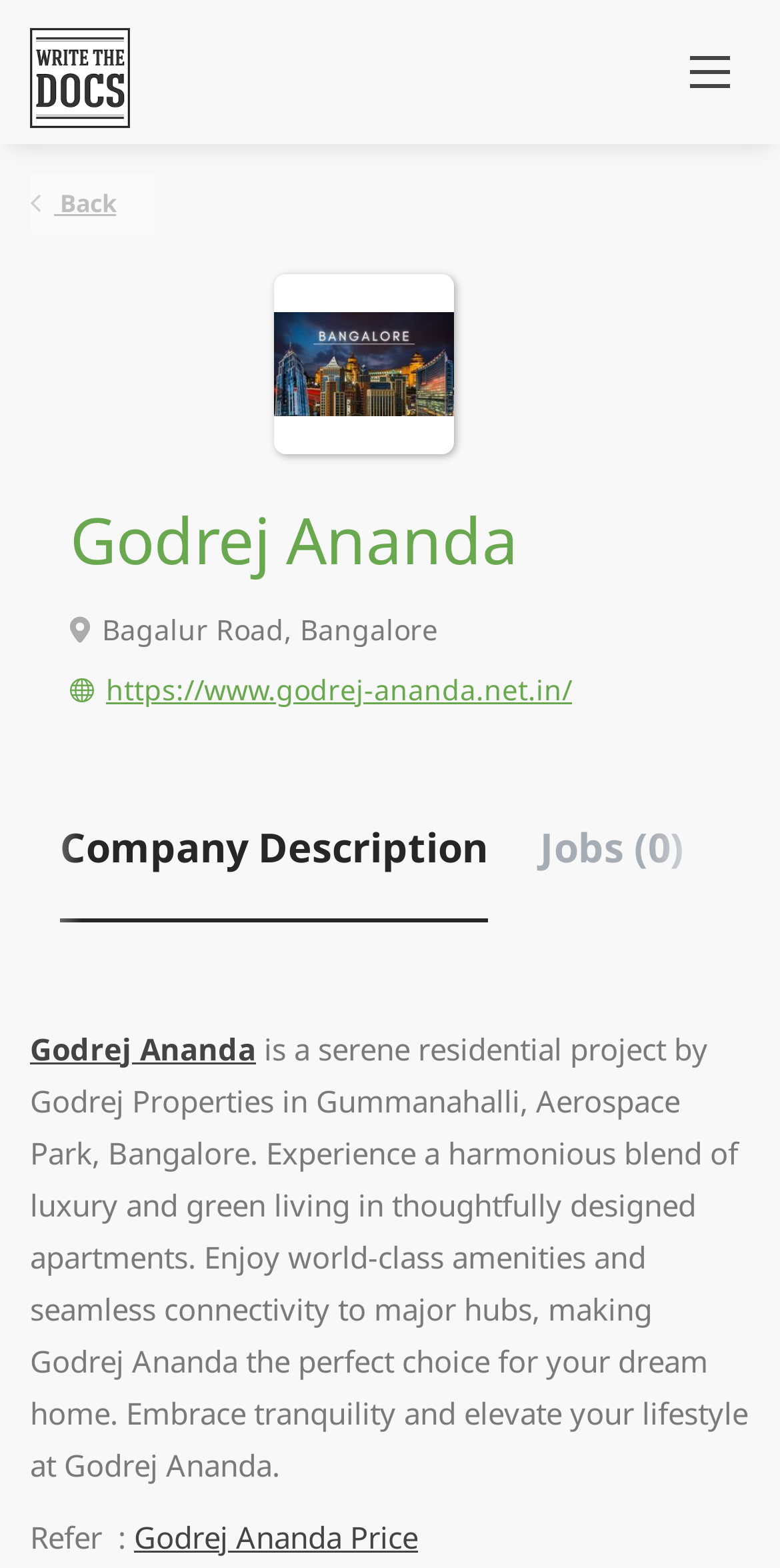What is the location of Godrej Ananda?
Please give a detailed and thorough answer to the question, covering all relevant points.

I found the location of Godrej Ananda by looking at the static text element that says 'Bagalur Road, Bangalore' which is located below the heading 'Godrej Ananda'.